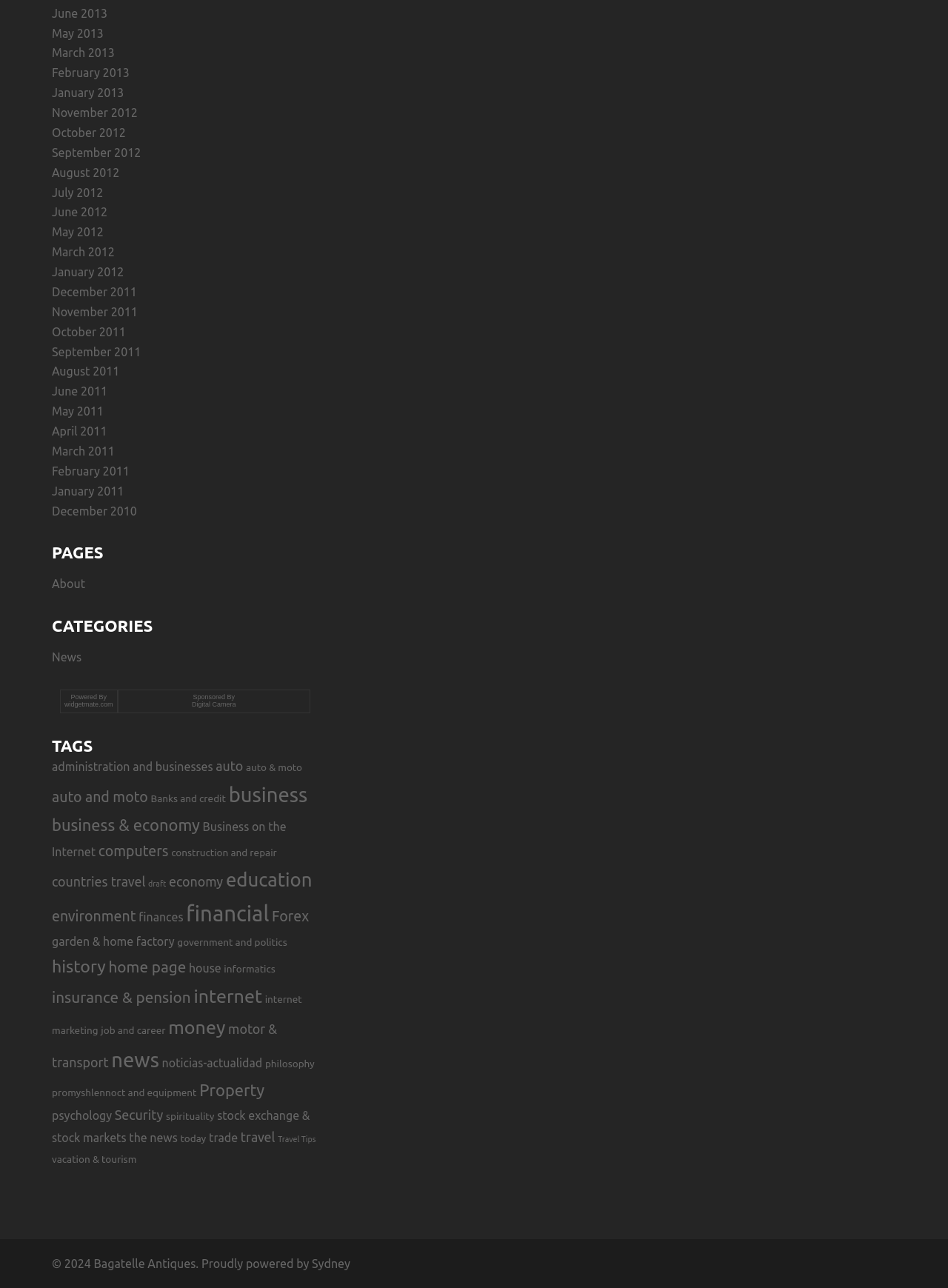What is the category with the most items?
Provide a detailed and extensive answer to the question.

I looked at the list of links under the TAGS category and found that the category with the most items is 'business' with 14 items.